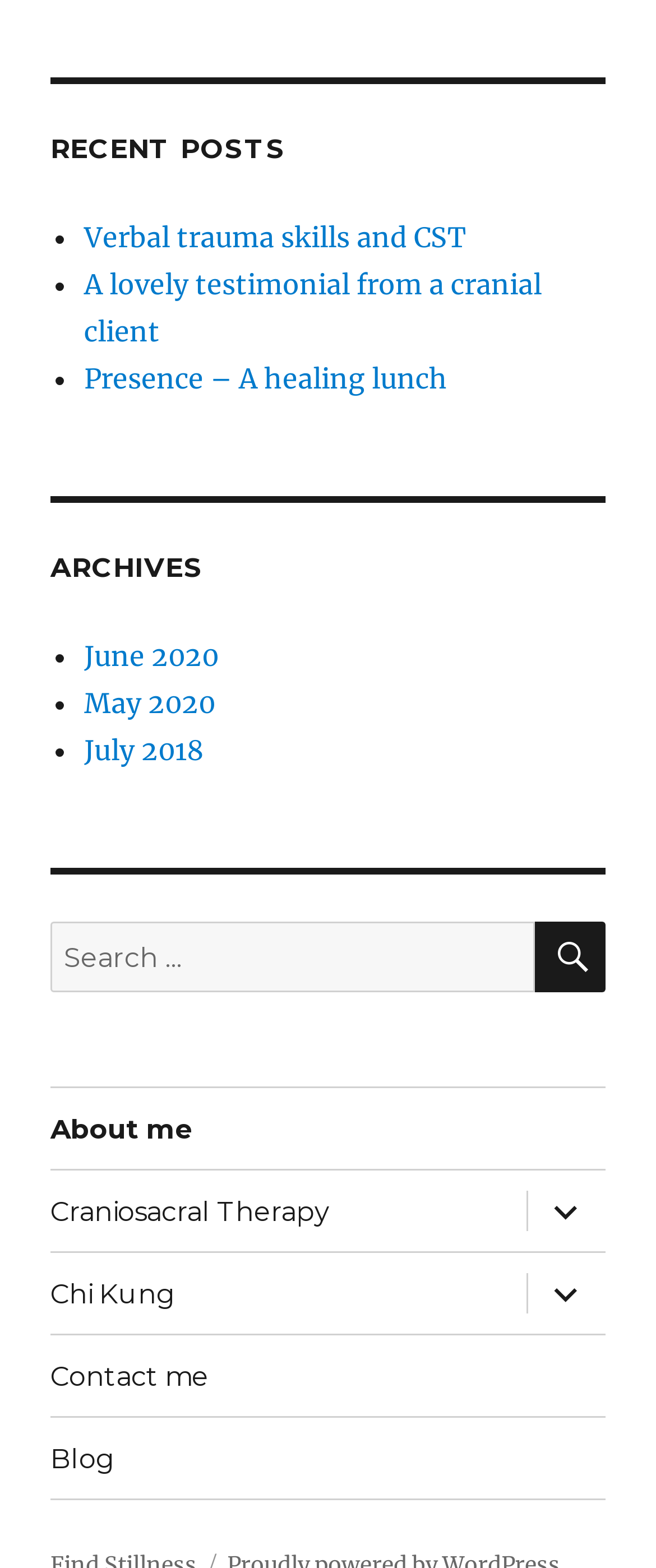Identify the bounding box coordinates of the element to click to follow this instruction: 'Contact the author'. Ensure the coordinates are four float values between 0 and 1, provided as [left, top, right, bottom].

[0.077, 0.852, 0.923, 0.903]